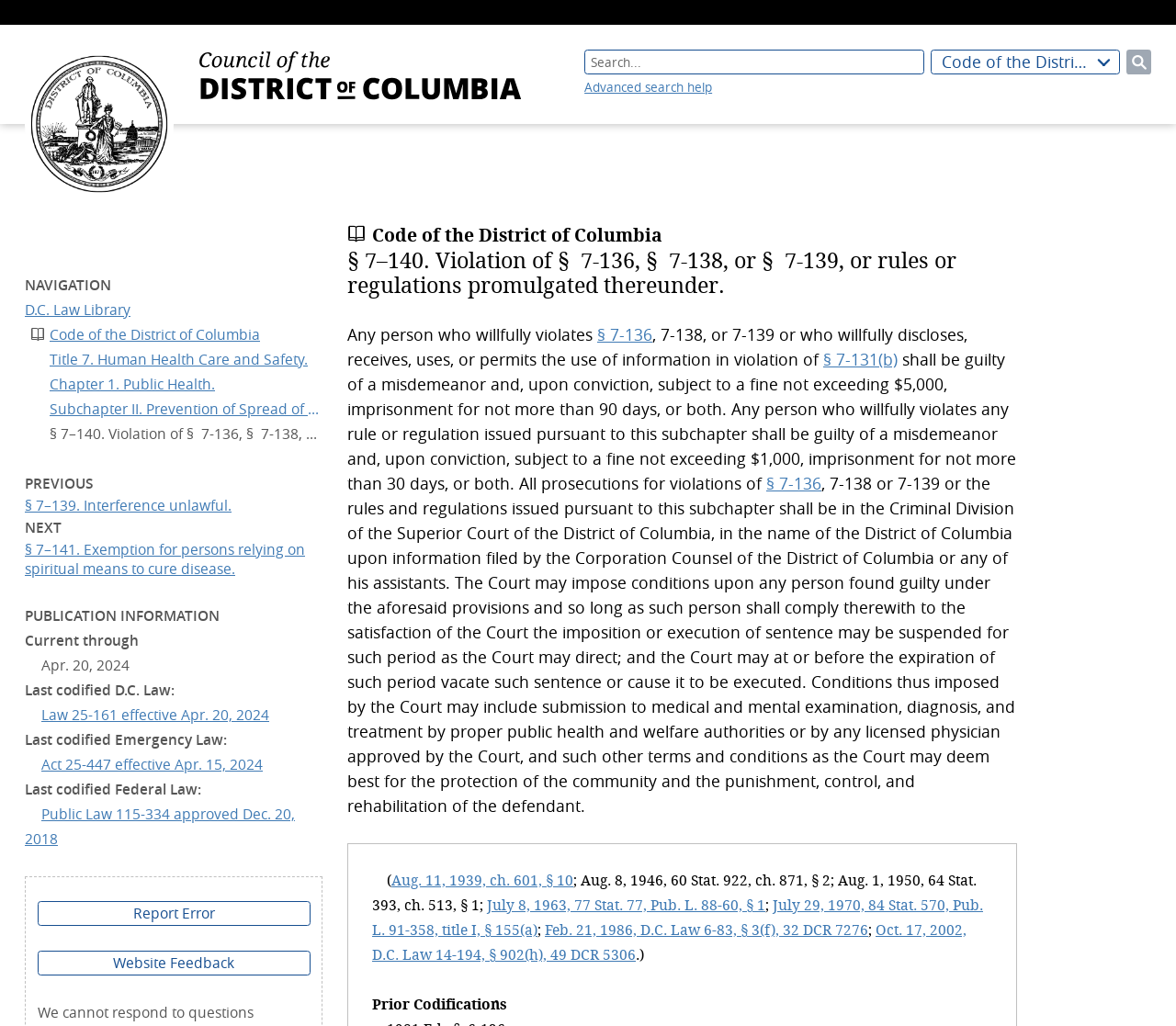Please pinpoint the bounding box coordinates for the region I should click to adhere to this instruction: "View advanced search help".

[0.497, 0.076, 0.606, 0.093]